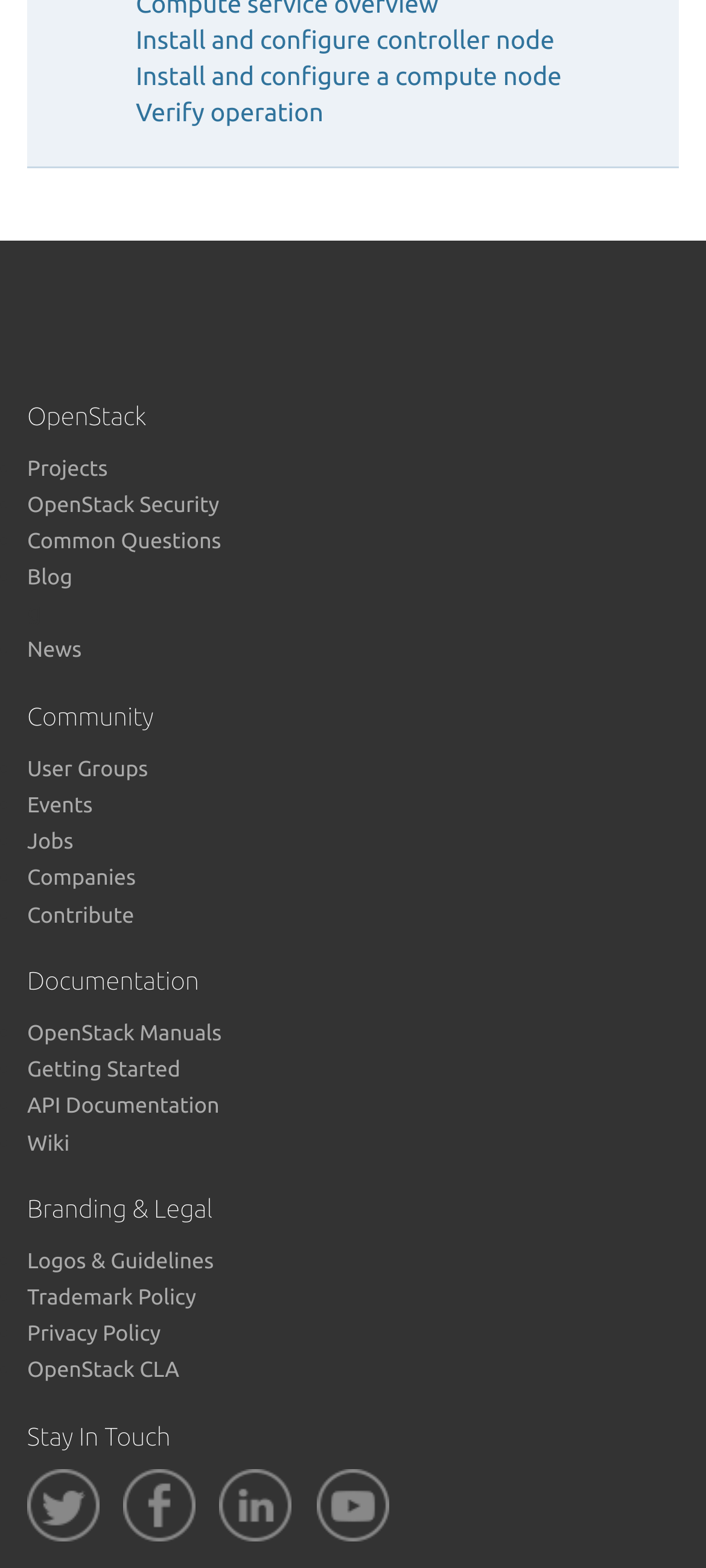Identify the bounding box coordinates for the UI element described by the following text: "Jobs". Provide the coordinates as four float numbers between 0 and 1, in the format [left, top, right, bottom].

[0.038, 0.53, 0.104, 0.545]